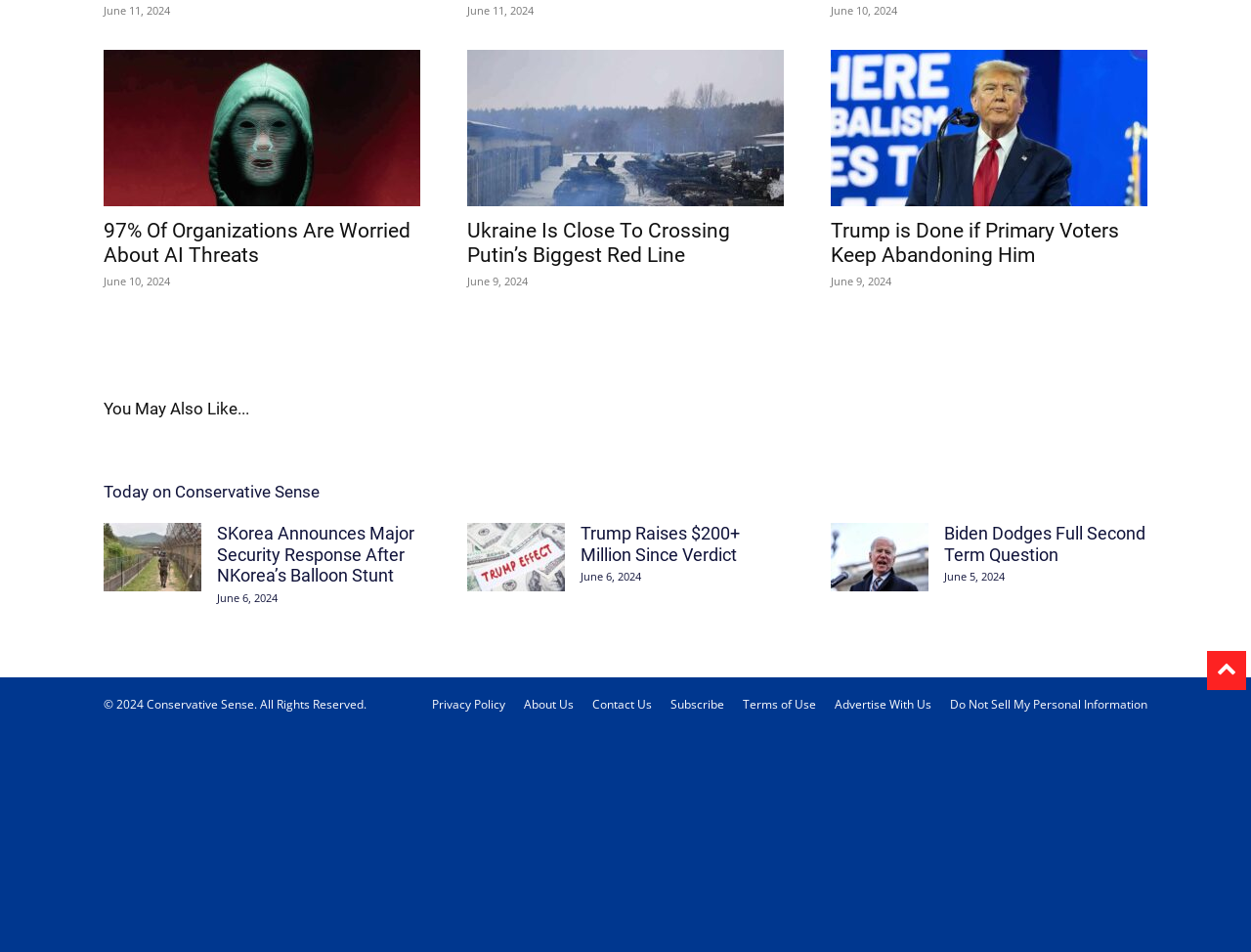Using the element description Subscribe, predict the bounding box coordinates for the UI element. Provide the coordinates in (top-left x, top-left y, bottom-right x, bottom-right y) format with values ranging from 0 to 1.

[0.536, 0.731, 0.579, 0.749]